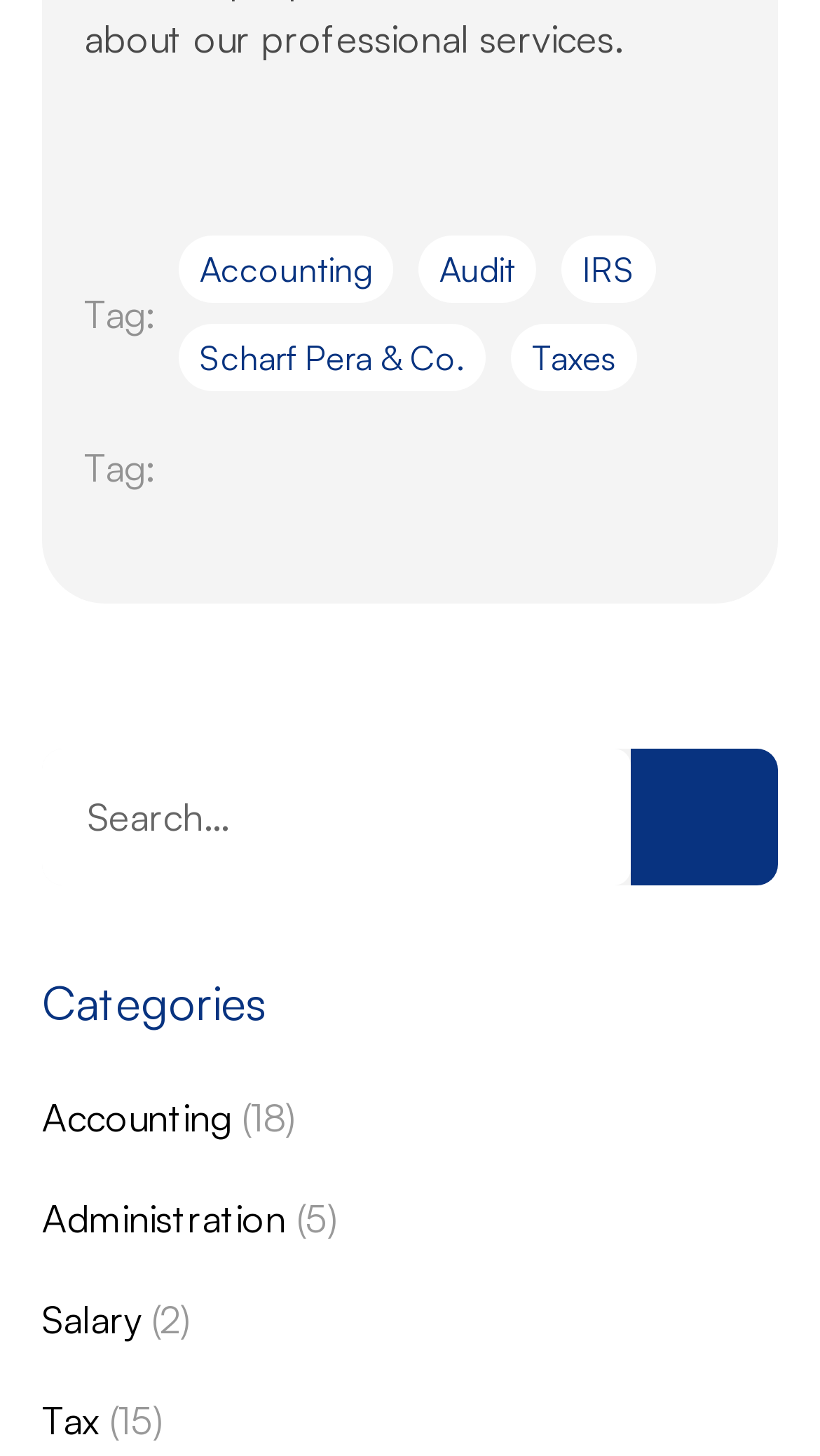Using the element description provided, determine the bounding box coordinates in the format (top-left x, top-left y, bottom-right x, bottom-right y). Ensure that all values are floating point numbers between 0 and 1. Element description: Koren Nelson X Ocean Renewal

None